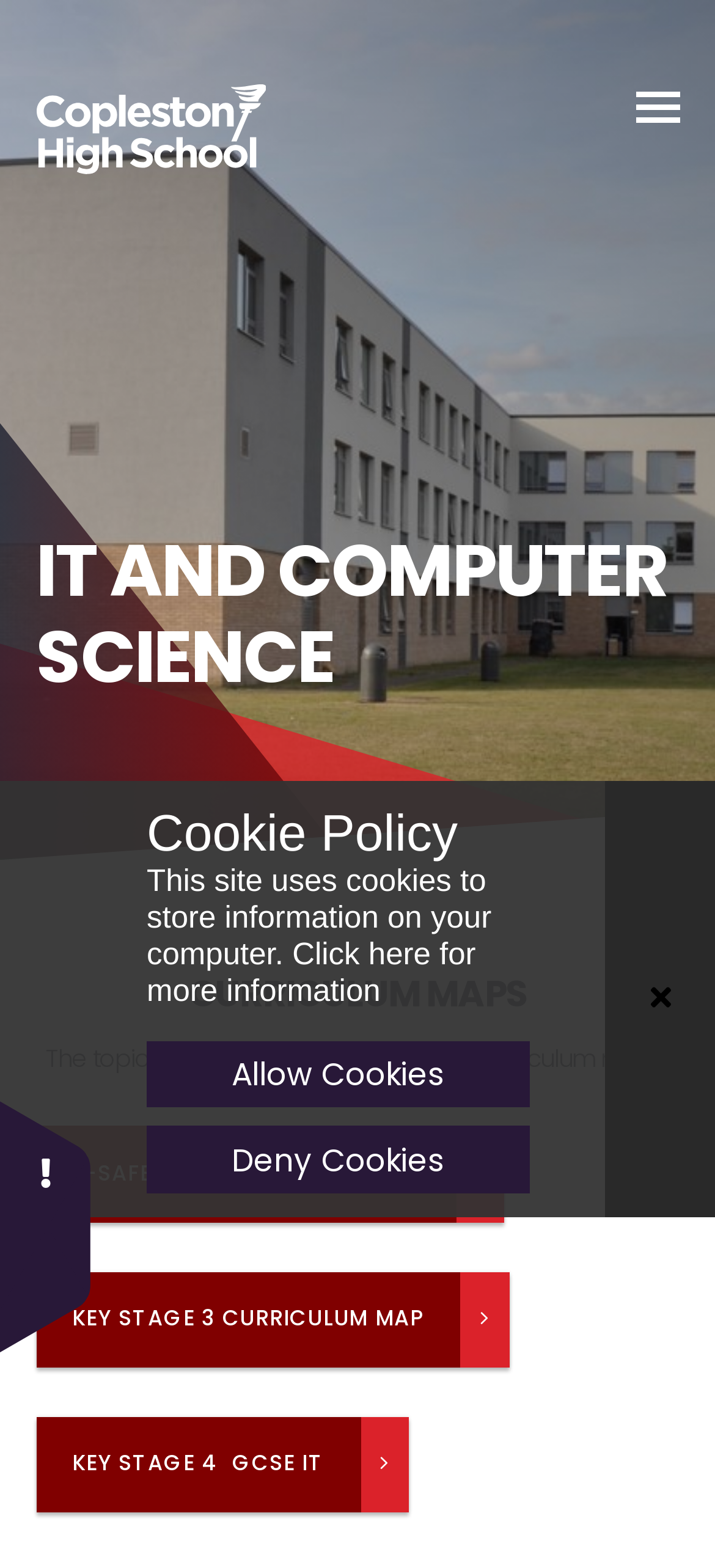Give the bounding box coordinates for the element described by: "parent_node: Cookie Policy".

[0.846, 0.498, 1.0, 0.776]